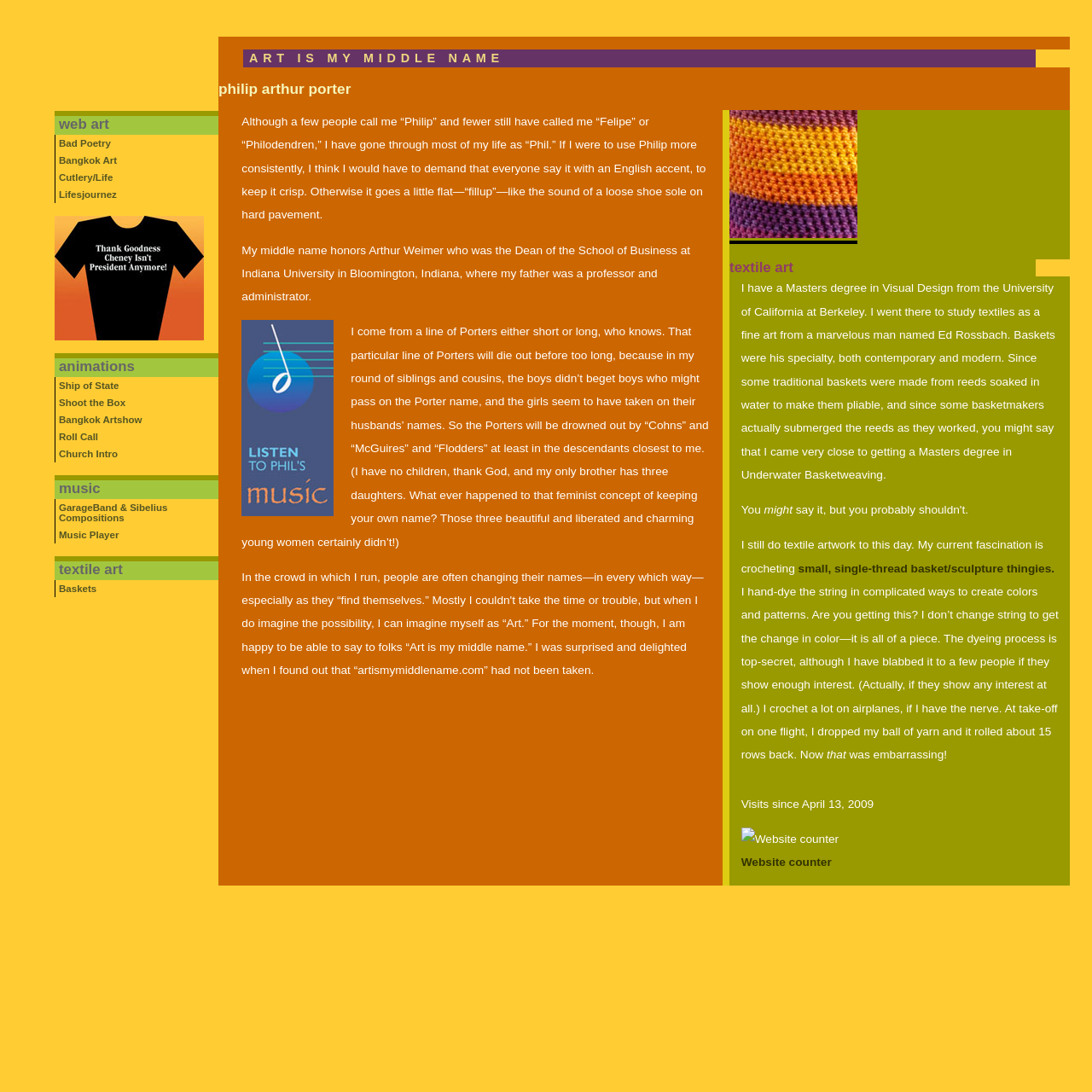Determine the bounding box for the UI element as described: "Bangkok Art". The coordinates should be represented as four float numbers between 0 and 1, formatted as [left, top, right, bottom].

[0.05, 0.139, 0.2, 0.155]